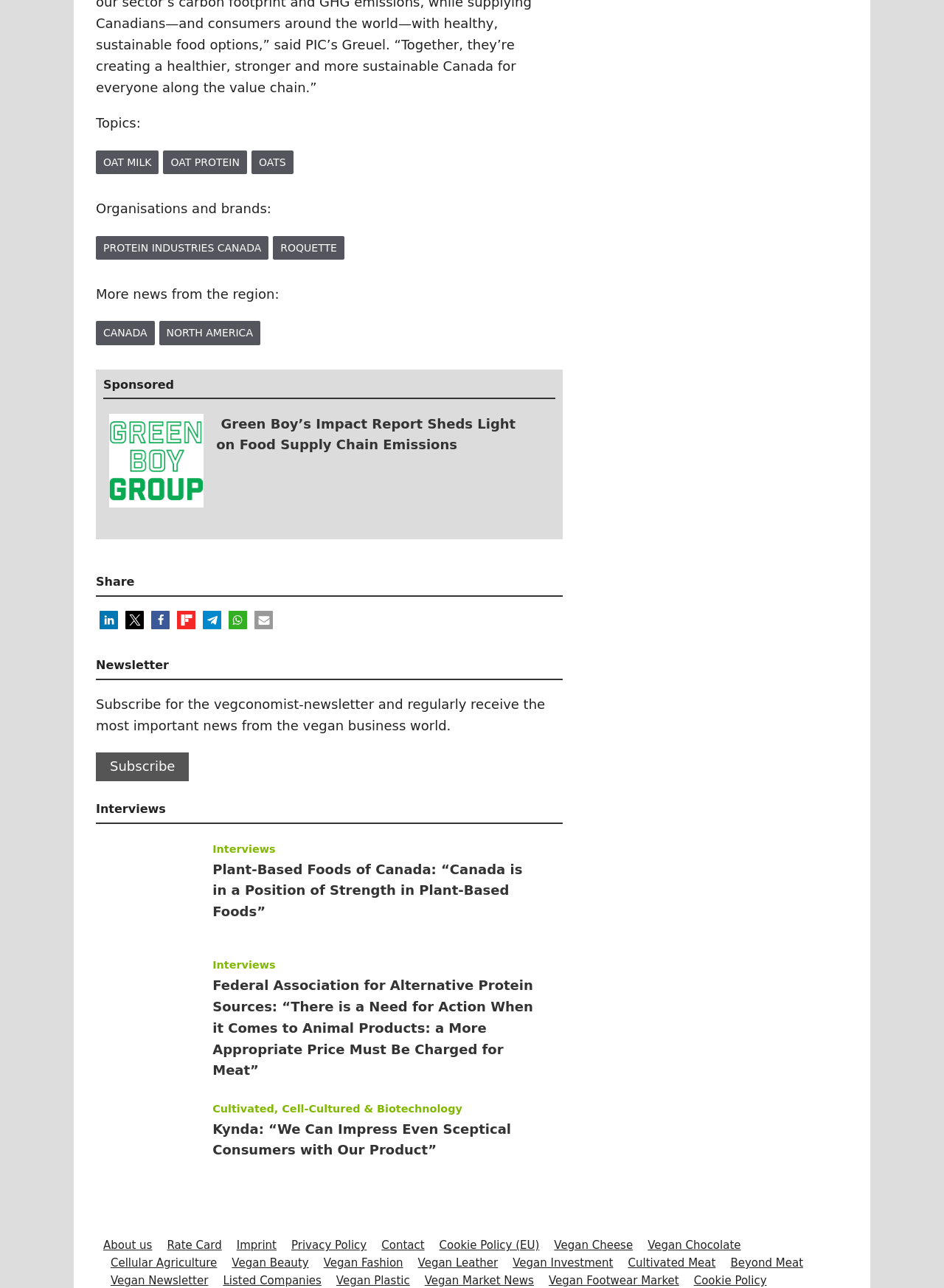Please provide a detailed answer to the question below based on the screenshot: 
What is the topic of the interview with Leslie Ewing?

The link with Leslie Ewing's name has a description 'Plant-Based Foods of Canada: “Canada is in a Position of Strength in Plant-Based Foods”', indicating that the interview is related to plant-based foods in Canada.